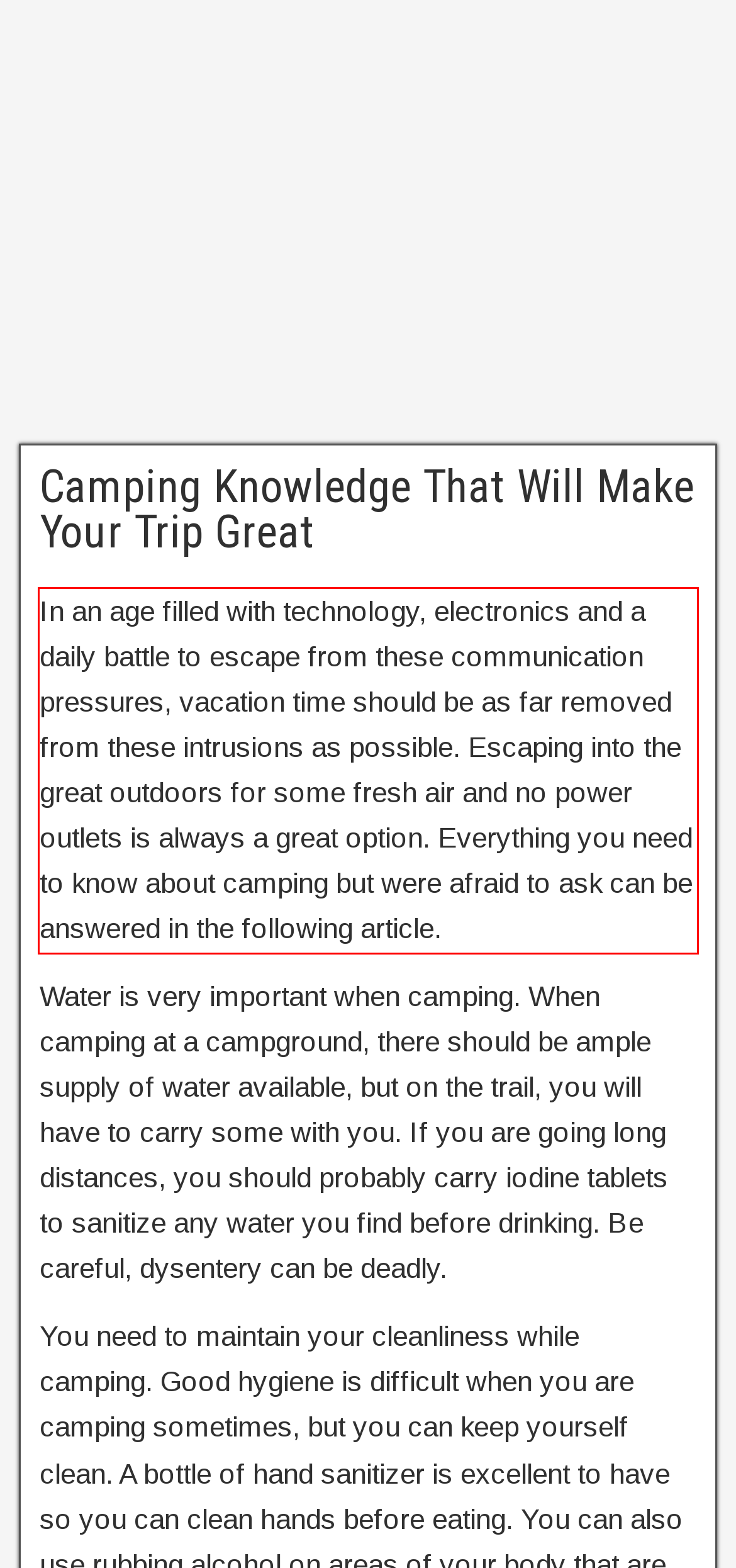You have a screenshot of a webpage with a UI element highlighted by a red bounding box. Use OCR to obtain the text within this highlighted area.

In an age filled with technology, electronics and a daily battle to escape from these communication pressures, vacation time should be as far removed from these intrusions as possible. Escaping into the great outdoors for some fresh air and no power outlets is always a great option. Everything you need to know about camping but were afraid to ask can be answered in the following article.